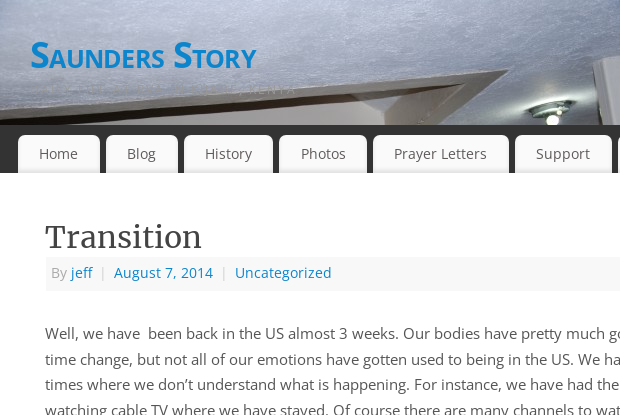Please provide a one-word or short phrase answer to the question:
How many links are displayed in the navigation bar?

6